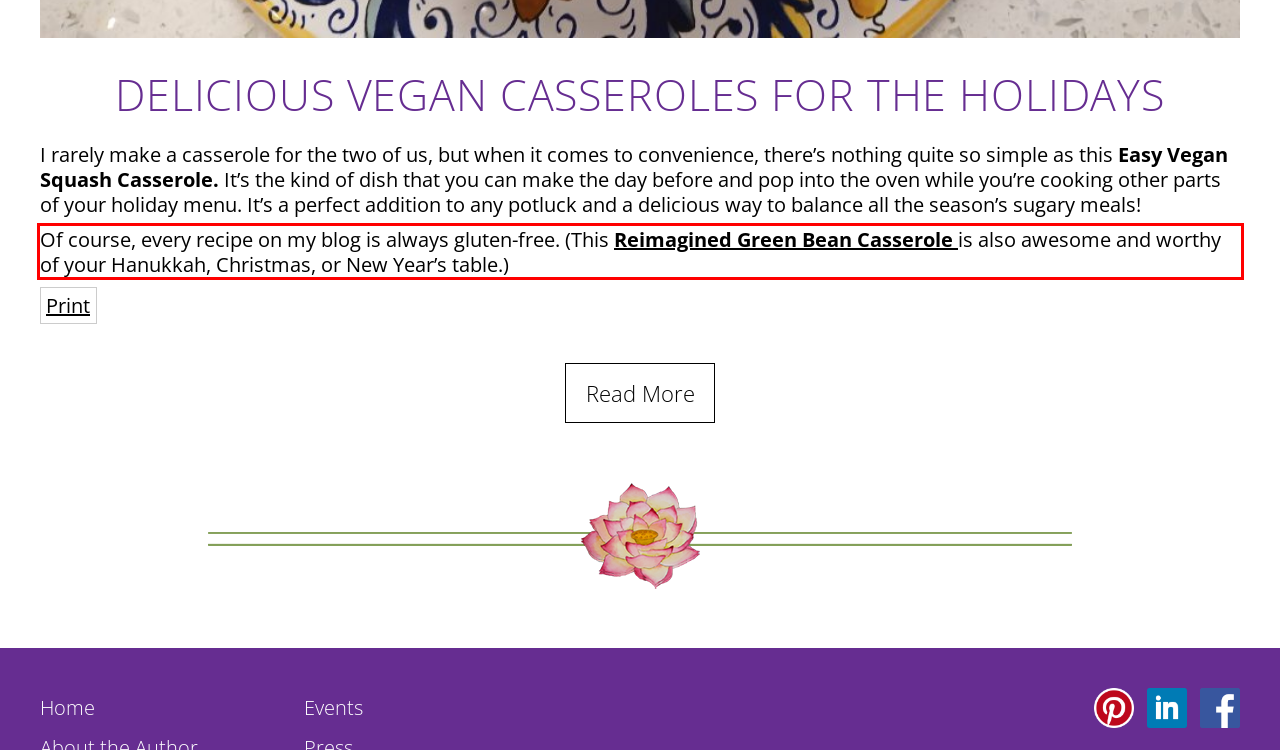Perform OCR on the text inside the red-bordered box in the provided screenshot and output the content.

Of course, every recipe on my blog is always gluten-free. (This Reimagined Green Bean Casserole is also awesome and worthy of your Hanukkah, Christmas, or New Year’s table.)